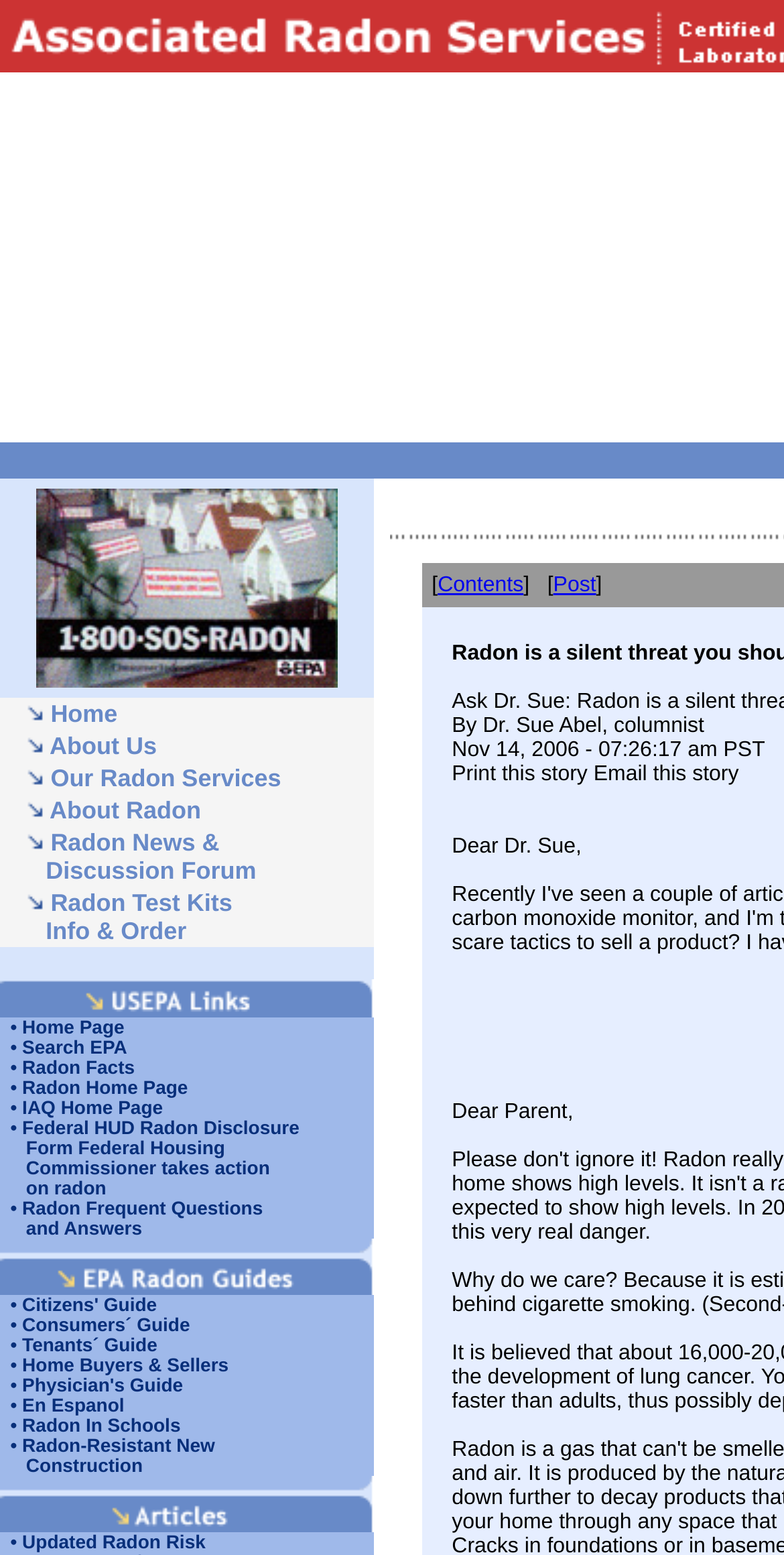Please reply to the following question using a single word or phrase: 
What is the name of the organization that takes action on radon?

Federal Housing Commissioner